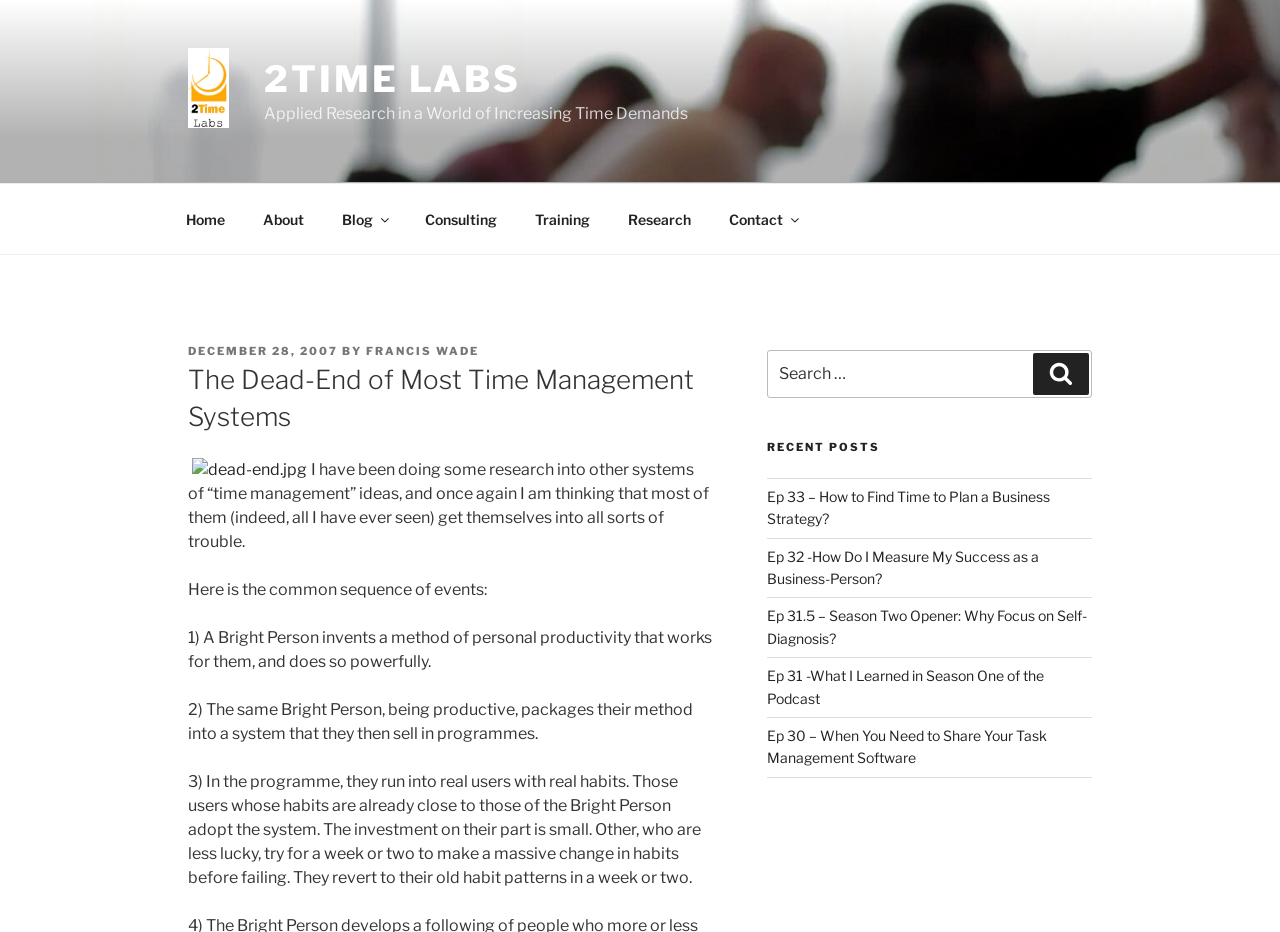Given the webpage screenshot, identify the bounding box of the UI element that matches this description: "About".

[0.191, 0.209, 0.251, 0.261]